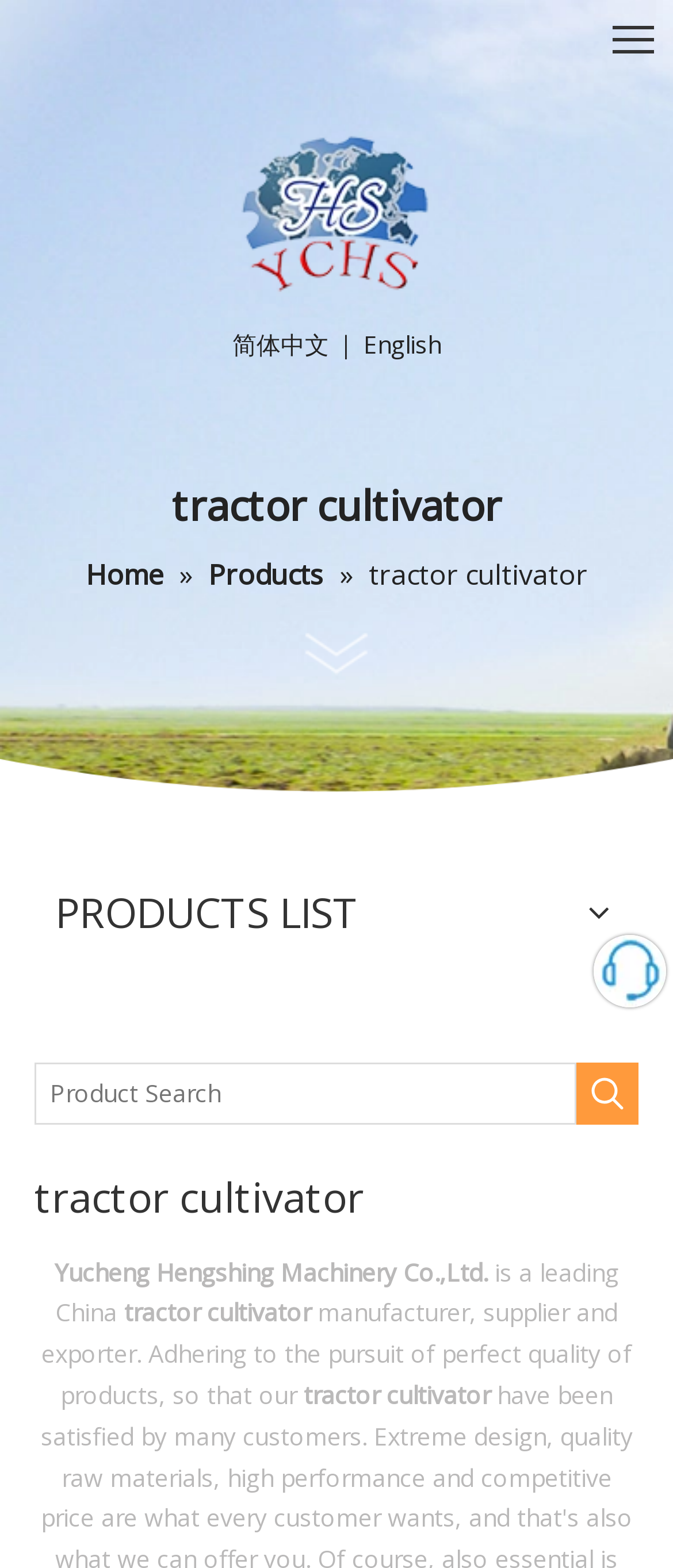Please look at the image and answer the question with a detailed explanation: What is the current language of the webpage?

The current language of the webpage can be determined by looking at the language selection options at the top-right corner of the webpage. The 'English' option is currently selected, indicating that the webpage is currently in English.